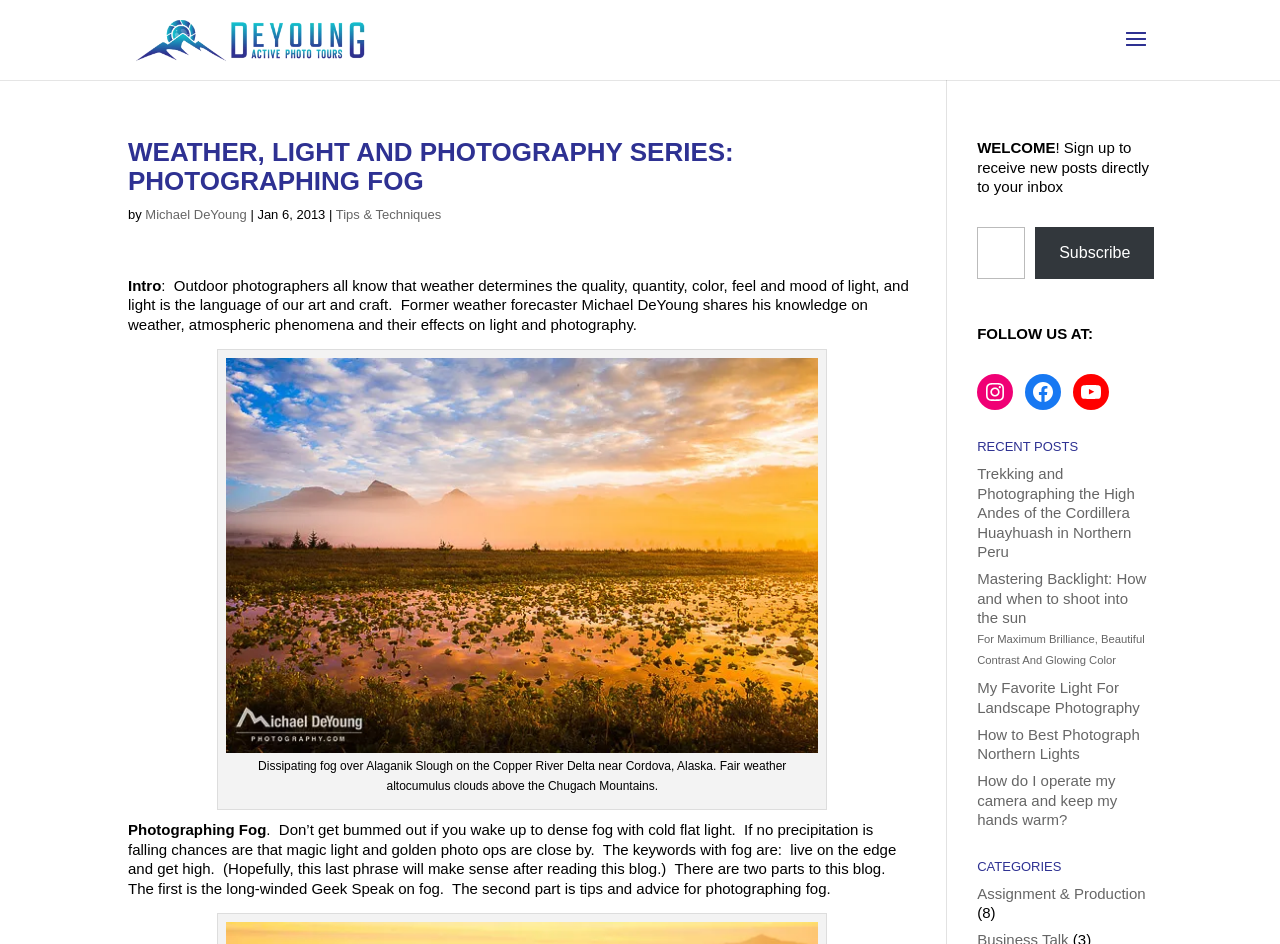Provide a single word or phrase answer to the question: 
What is the topic of the article?

Photographing Fog